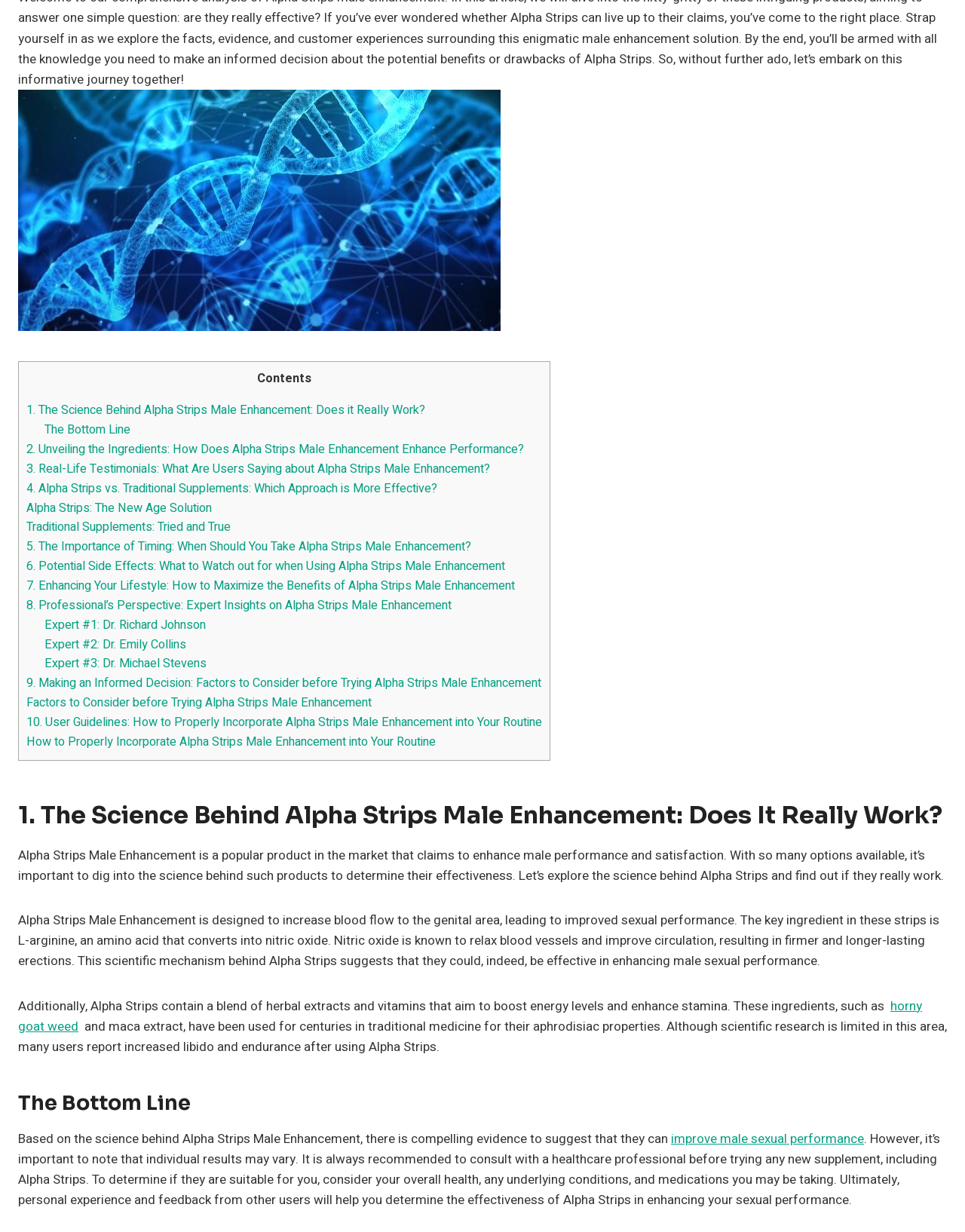Use a single word or phrase to answer the question:
What is the purpose of the herbal extracts in Alpha Strips?

To boost energy and enhance stamina